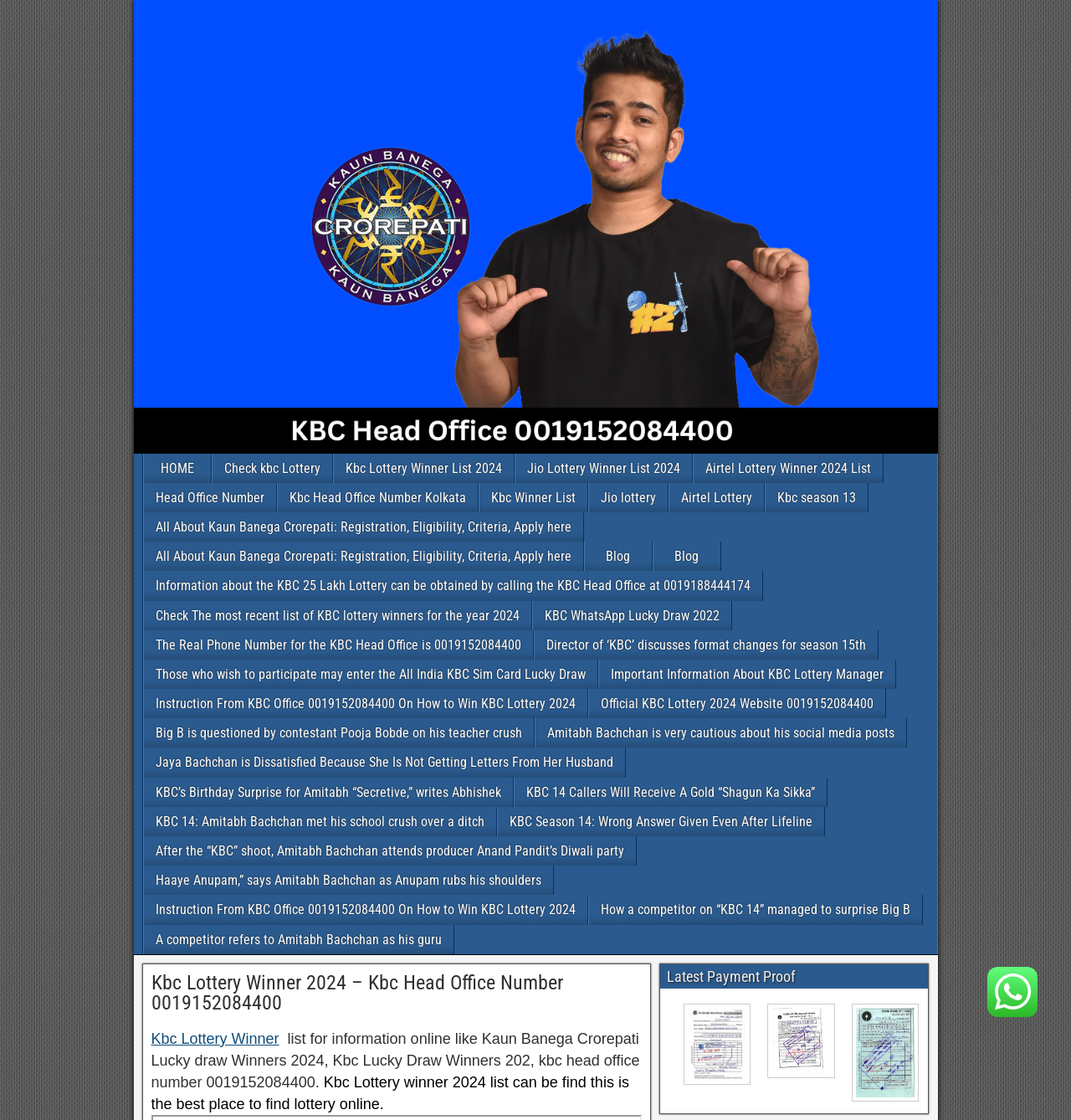Please respond to the question using a single word or phrase:
What is the phone number mentioned on this webpage for KBC Head Office?

0019152084400